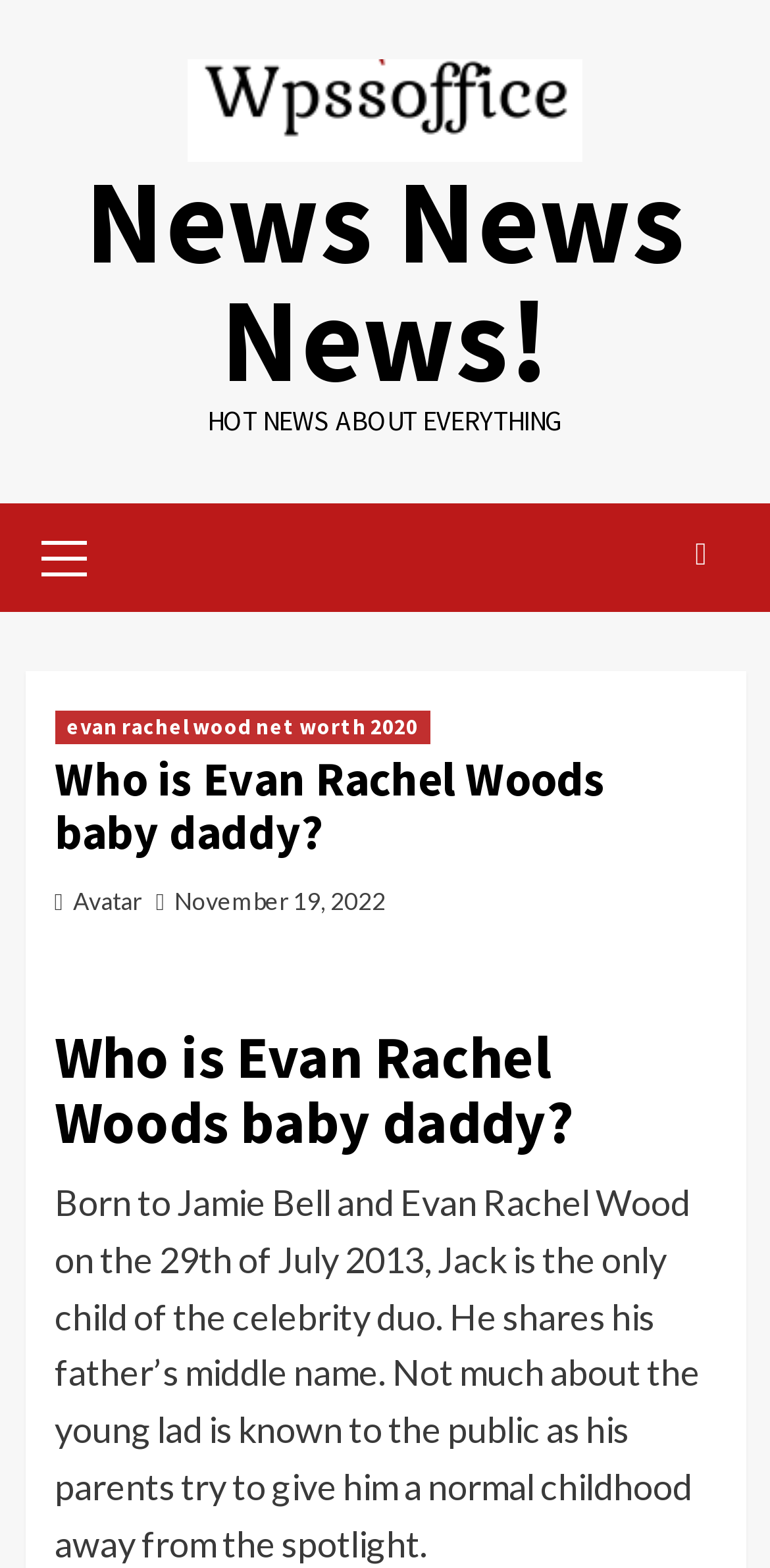What is the current date according to the webpage?
Using the image as a reference, deliver a detailed and thorough answer to the question.

The answer can be found in the link element that displays the date. The link element is located below the heading 'Who is Evan Rachel Woods baby daddy?' and has the text 'November 19, 2022'.